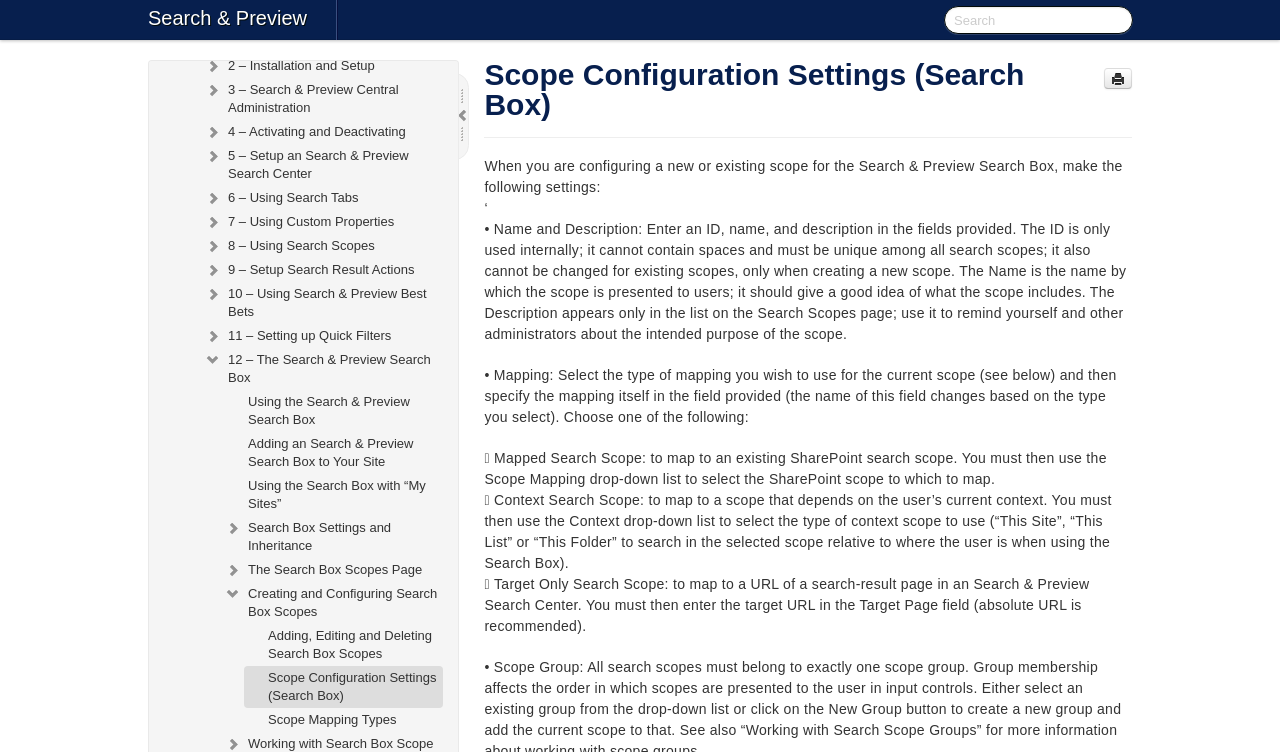Please predict the bounding box coordinates of the element's region where a click is necessary to complete the following instruction: "Visit the 'Biogreenindy' website". The coordinates should be represented by four float numbers between 0 and 1, i.e., [left, top, right, bottom].

None